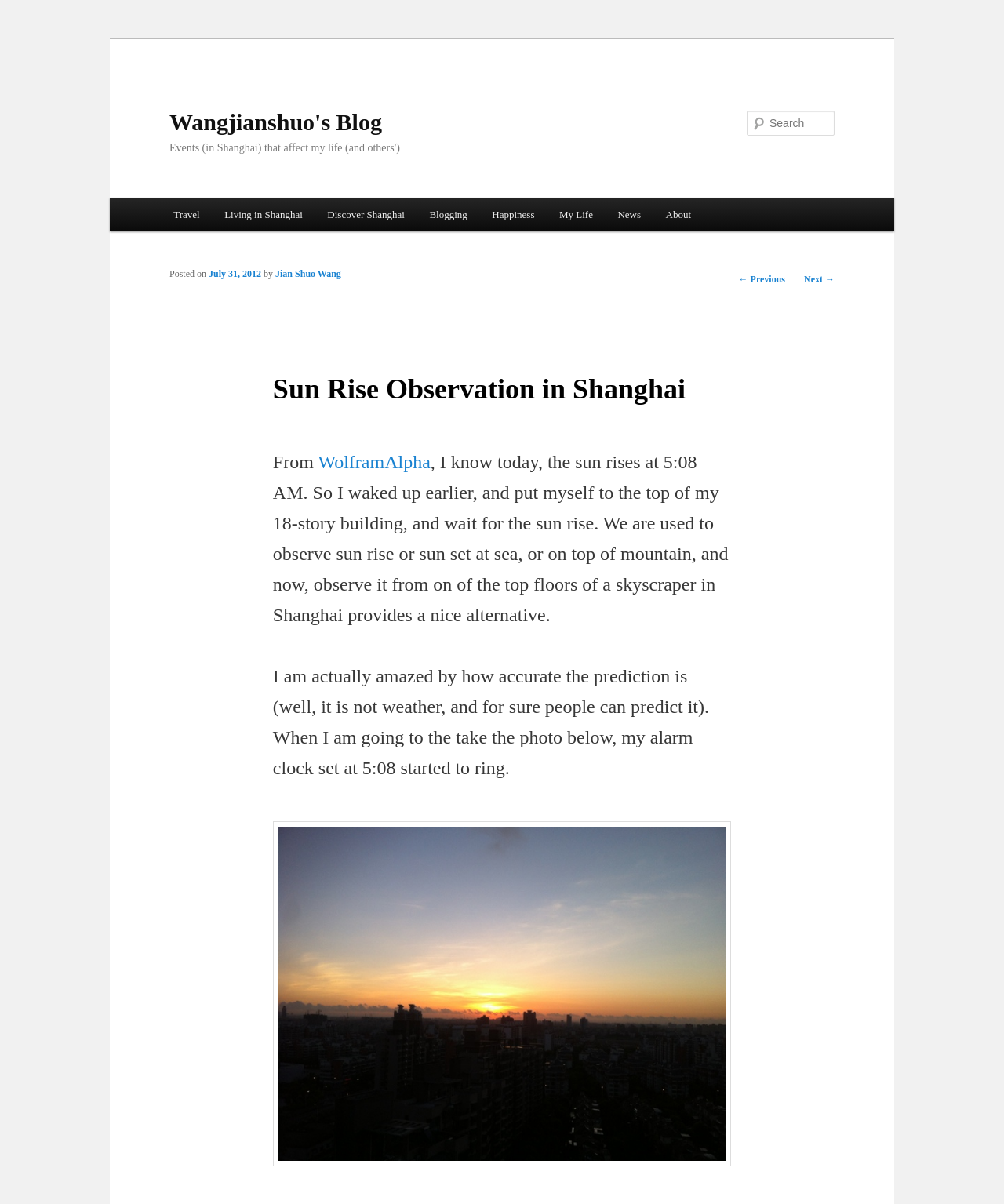Find the UI element described as: "Next →" and predict its bounding box coordinates. Ensure the coordinates are four float numbers between 0 and 1, [left, top, right, bottom].

[0.801, 0.227, 0.831, 0.236]